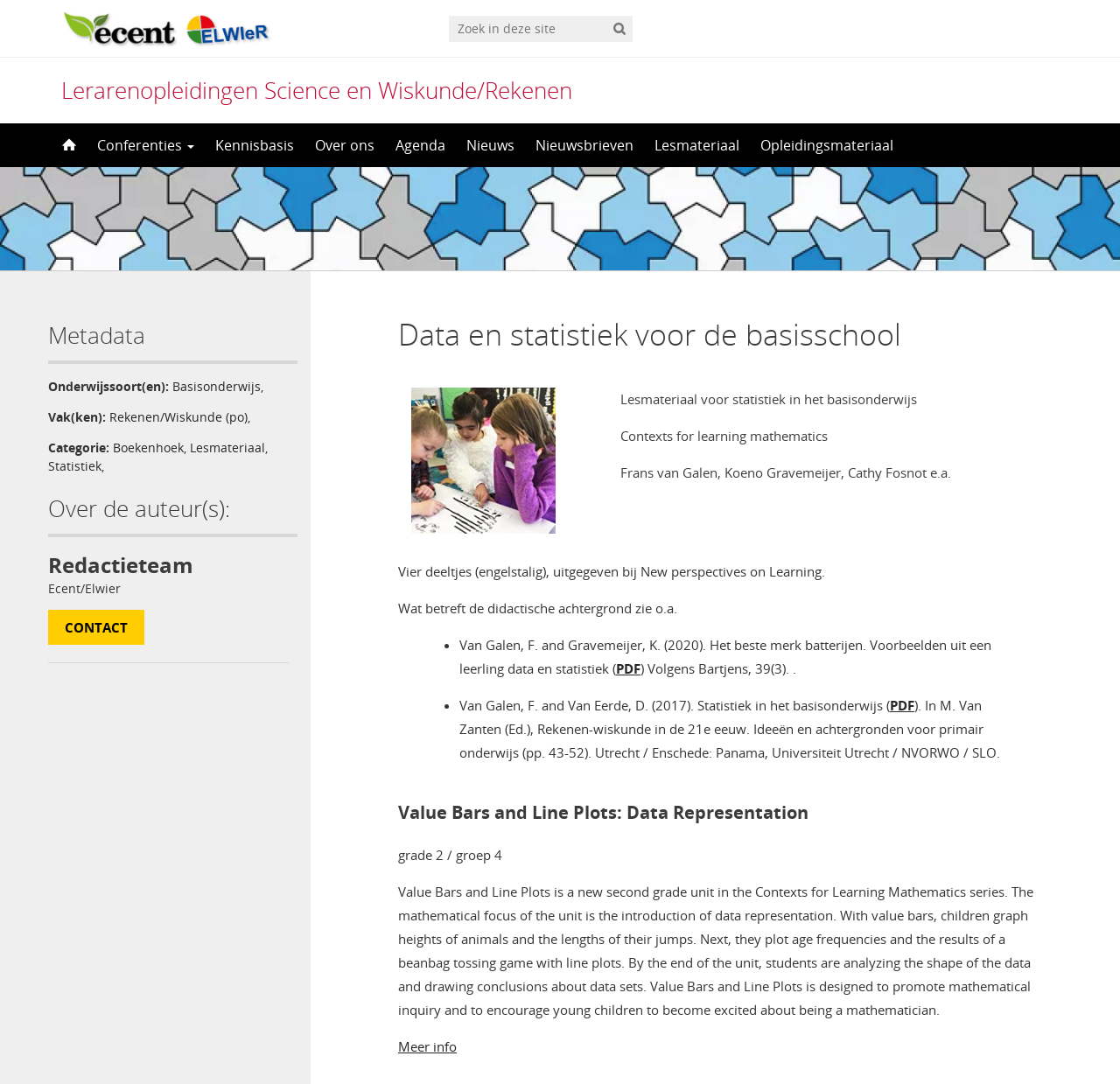Specify the bounding box coordinates of the element's region that should be clicked to achieve the following instruction: "Read more about Value Bars and Line Plots". The bounding box coordinates consist of four float numbers between 0 and 1, in the format [left, top, right, bottom].

[0.355, 0.958, 0.408, 0.974]